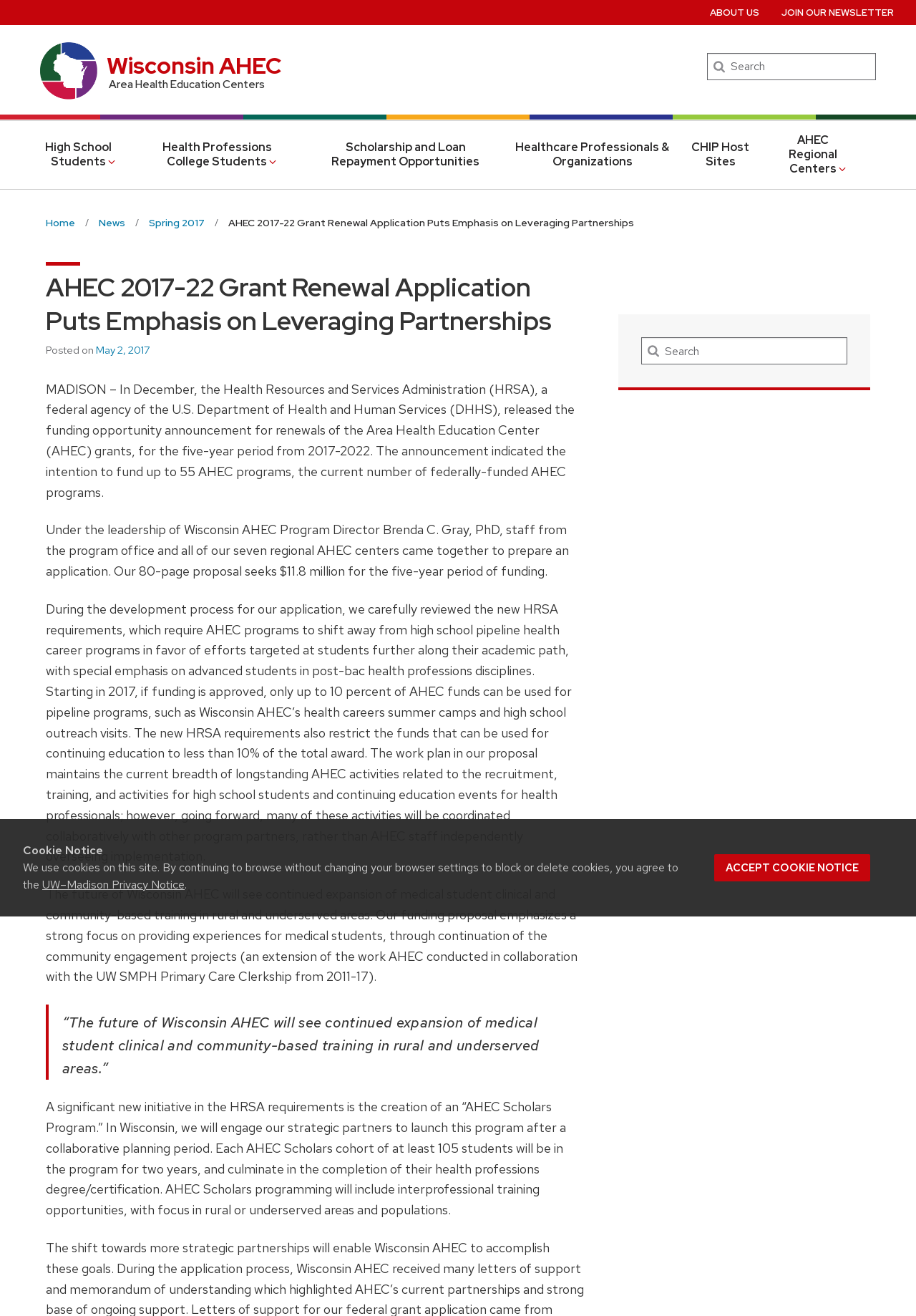Answer the question with a brief word or phrase:
What is the name of the program that will be launched after a collaborative planning period?

AHEC Scholars Program